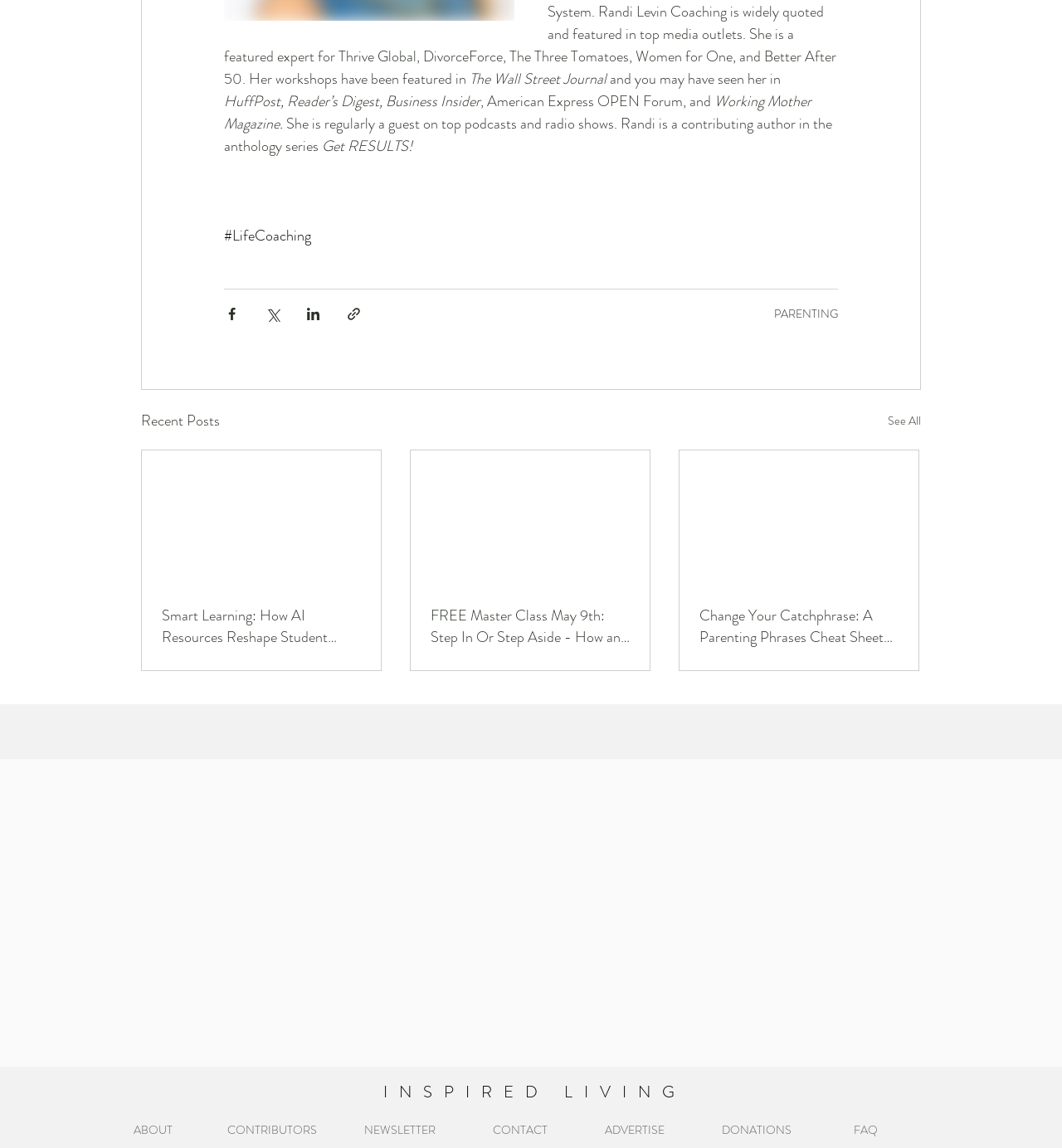Identify the bounding box coordinates of the part that should be clicked to carry out this instruction: "View the image of how a chimney works".

None